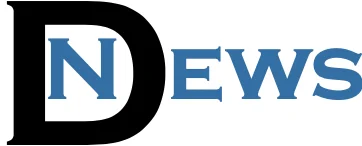Use a single word or phrase to answer the question: What type of affairs does the media outlet focus on?

political and international